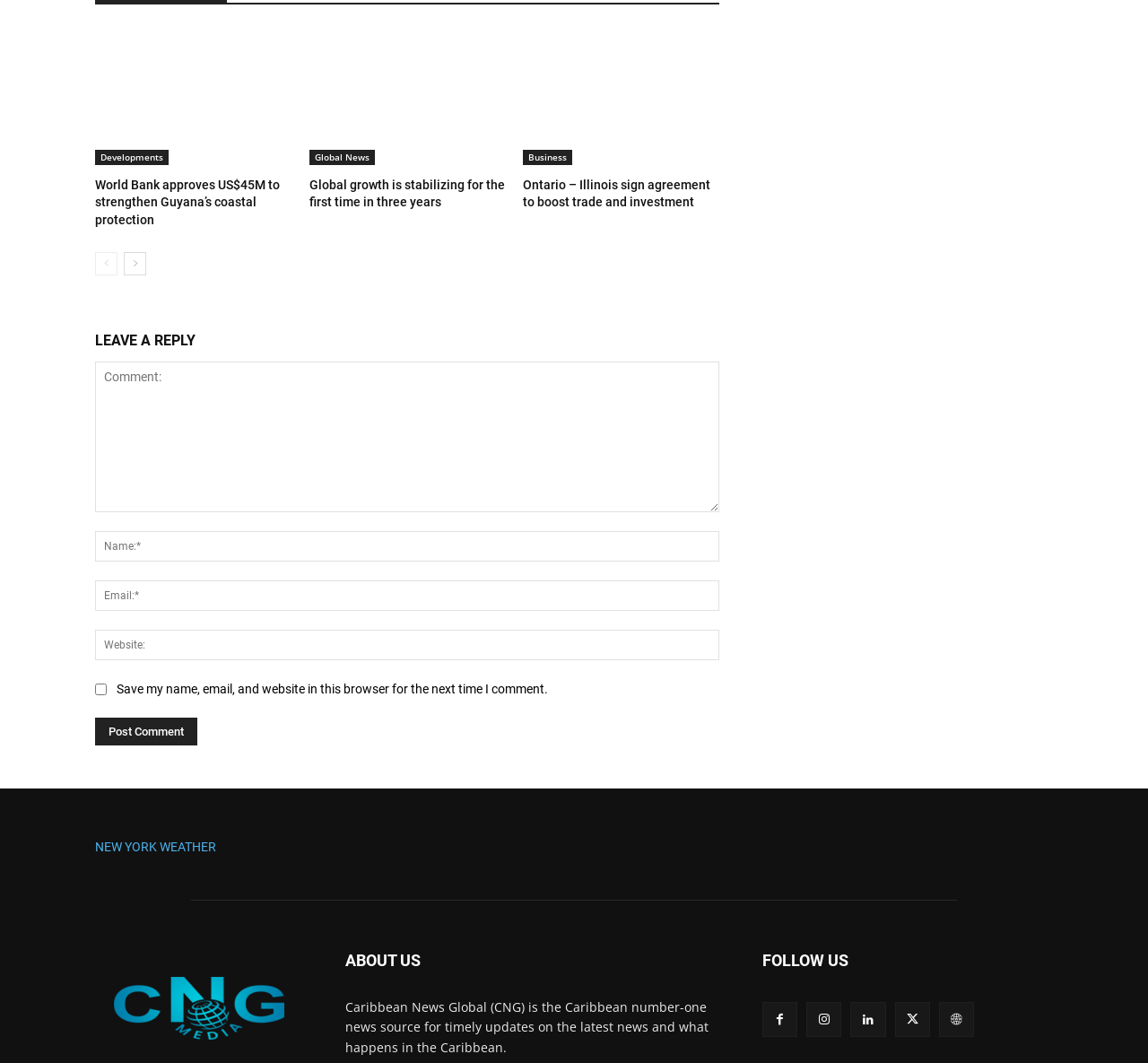Determine the bounding box coordinates for the clickable element required to fulfill the instruction: "Click the 'ABOUT US' link". Provide the coordinates as four float numbers between 0 and 1, i.e., [left, top, right, bottom].

None